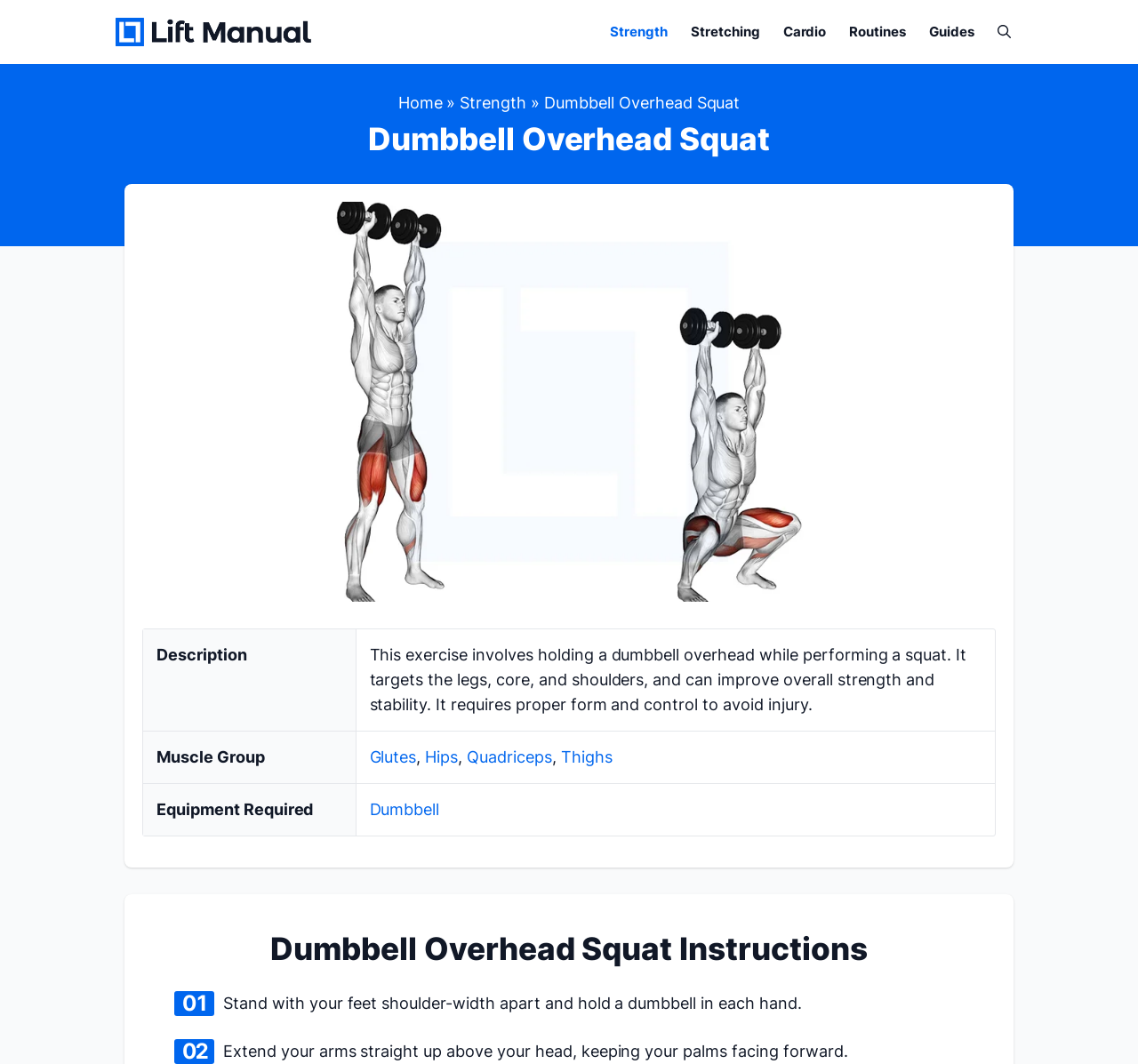Find the bounding box coordinates of the area to click in order to follow the instruction: "Click on the 'Lift Manual' link".

[0.102, 0.02, 0.273, 0.037]